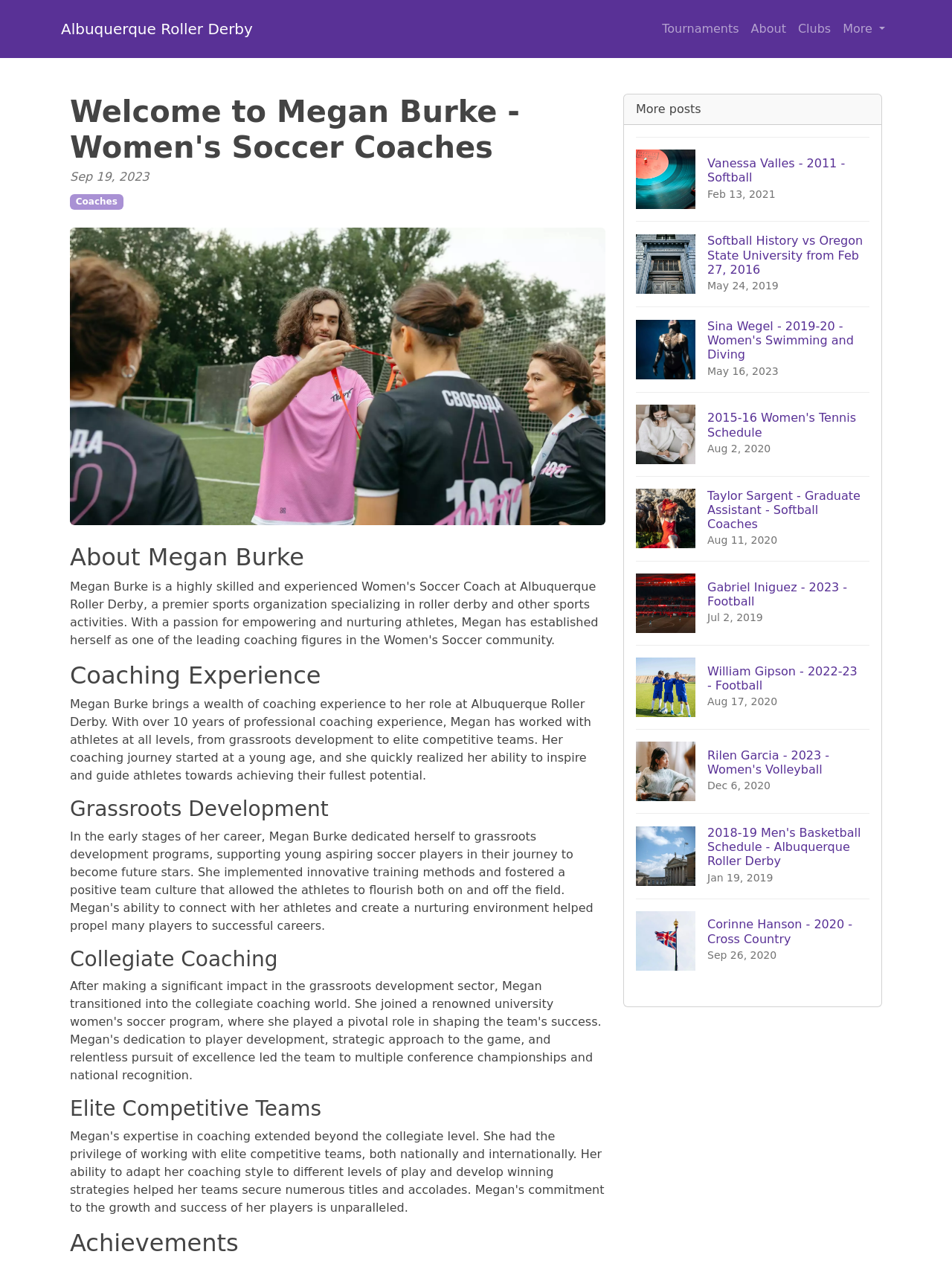Analyze the image and give a detailed response to the question:
What is the name of the organization where Megan Burke works?

The webpage mentions that Megan Burke is a Women's Soccer Coach at Albuquerque Roller Derby, which is the organization where she works.